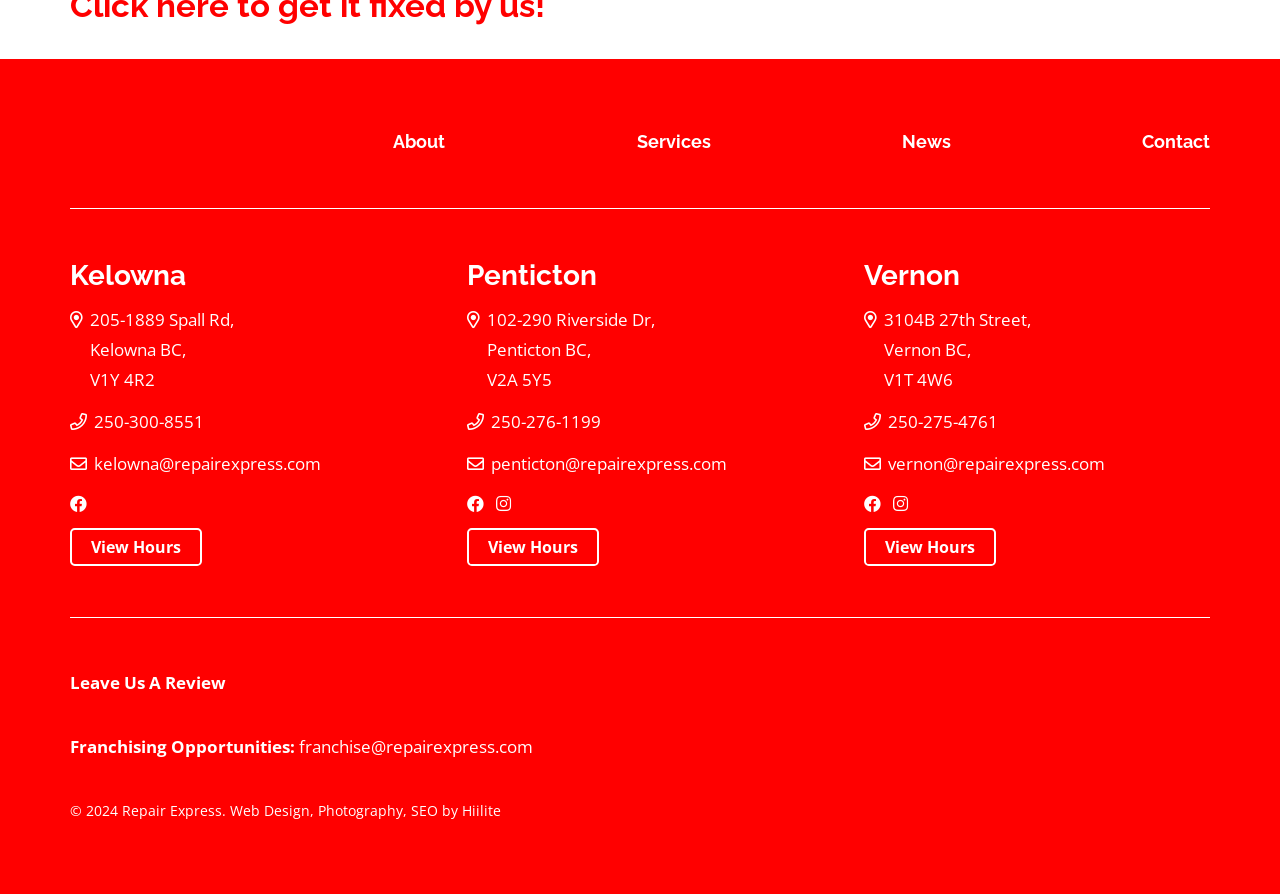Find and indicate the bounding box coordinates of the region you should select to follow the given instruction: "View hours in Kelowna".

[0.055, 0.591, 0.157, 0.634]